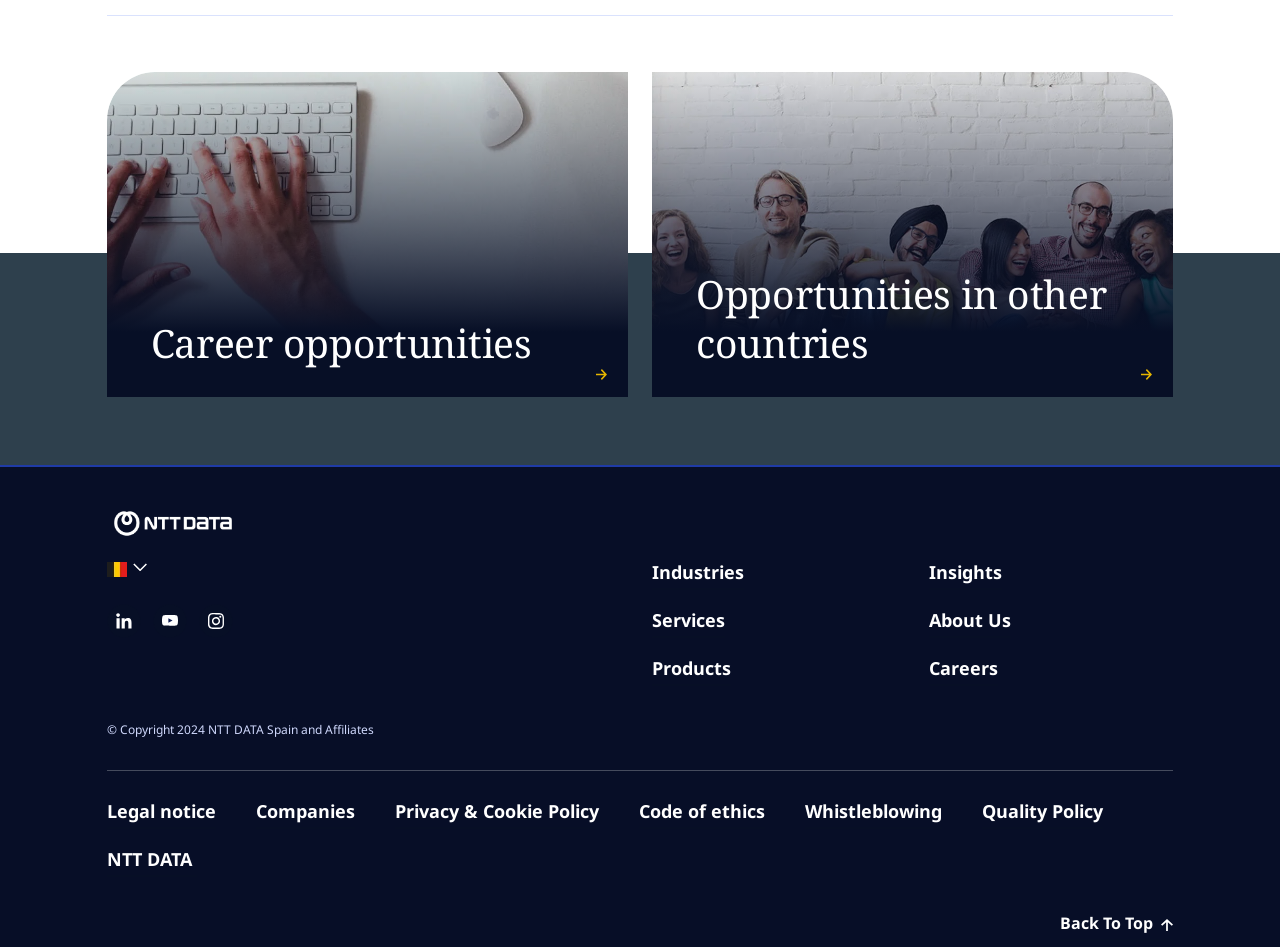What are the main sections of the webpage?
Give a one-word or short-phrase answer derived from the screenshot.

Industries, Services, Products, Insights, About Us, Careers